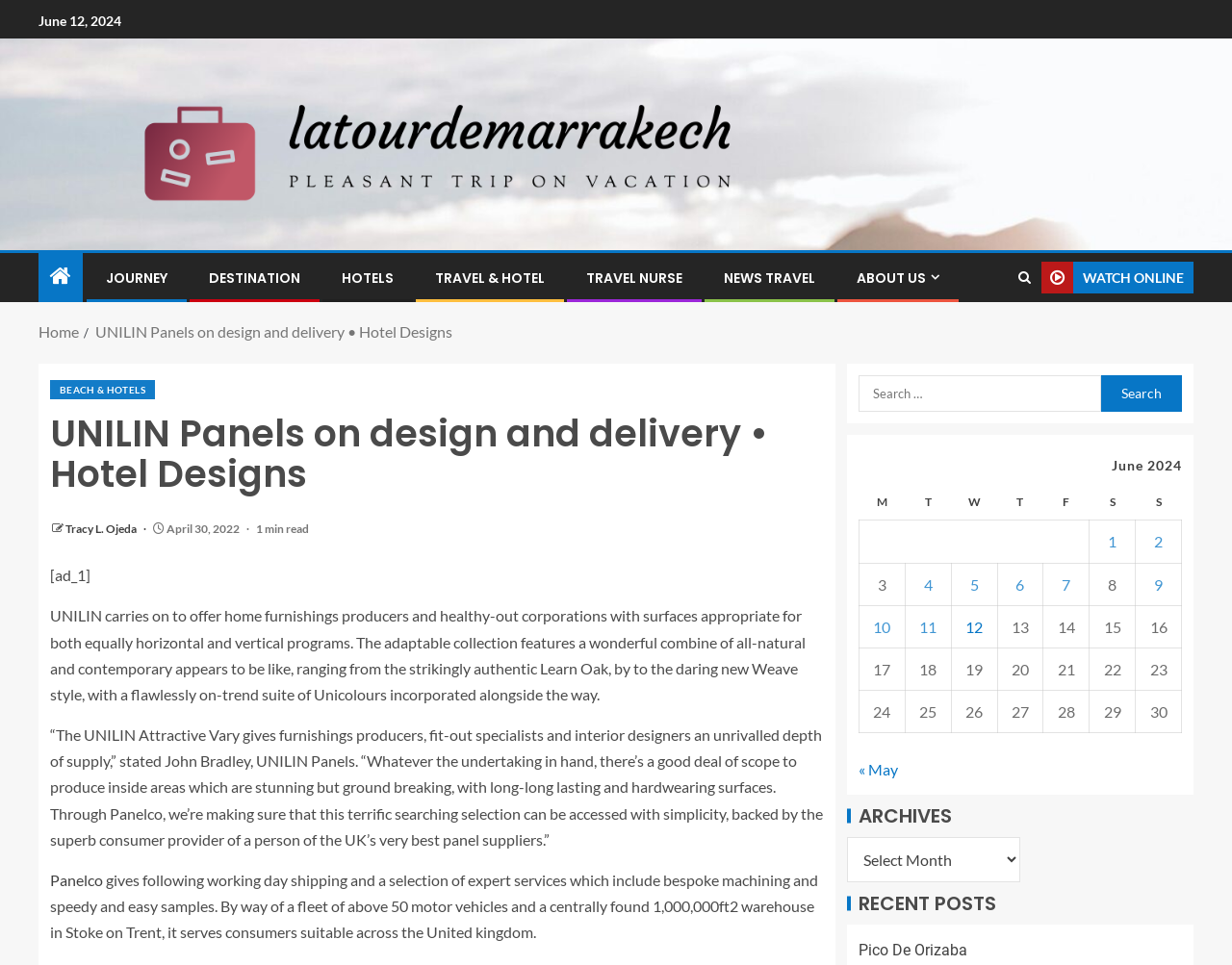What is the name of the hotel mentioned in the page?
Using the image, elaborate on the answer with as much detail as possible.

I found the name 'latourdemarrakech' mentioned in the page, which is linked to an image and a text element.